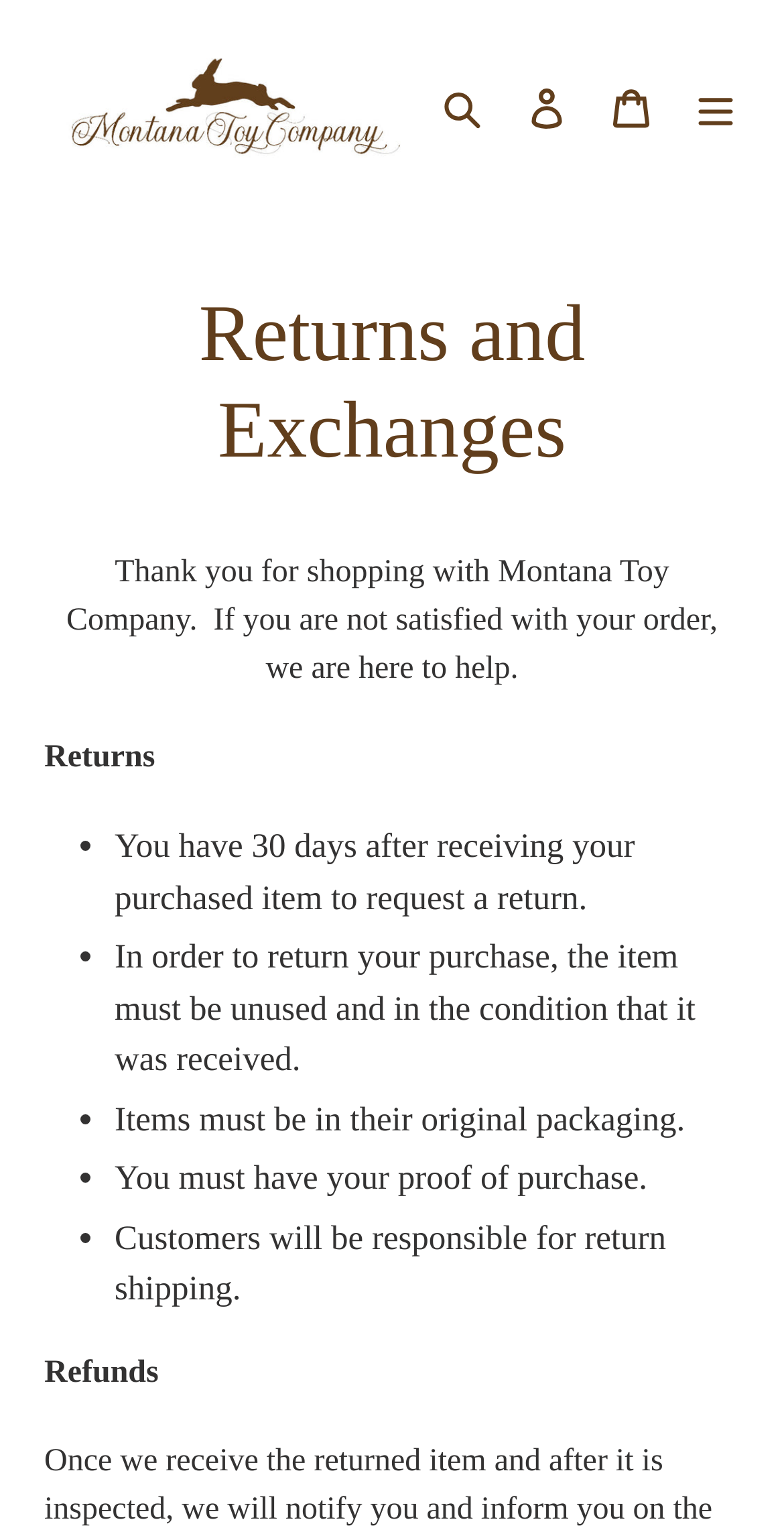Can you find the bounding box coordinates for the UI element given this description: "Log in"? Provide the coordinates as four float numbers between 0 and 1: [left, top, right, bottom].

[0.644, 0.04, 0.751, 0.1]